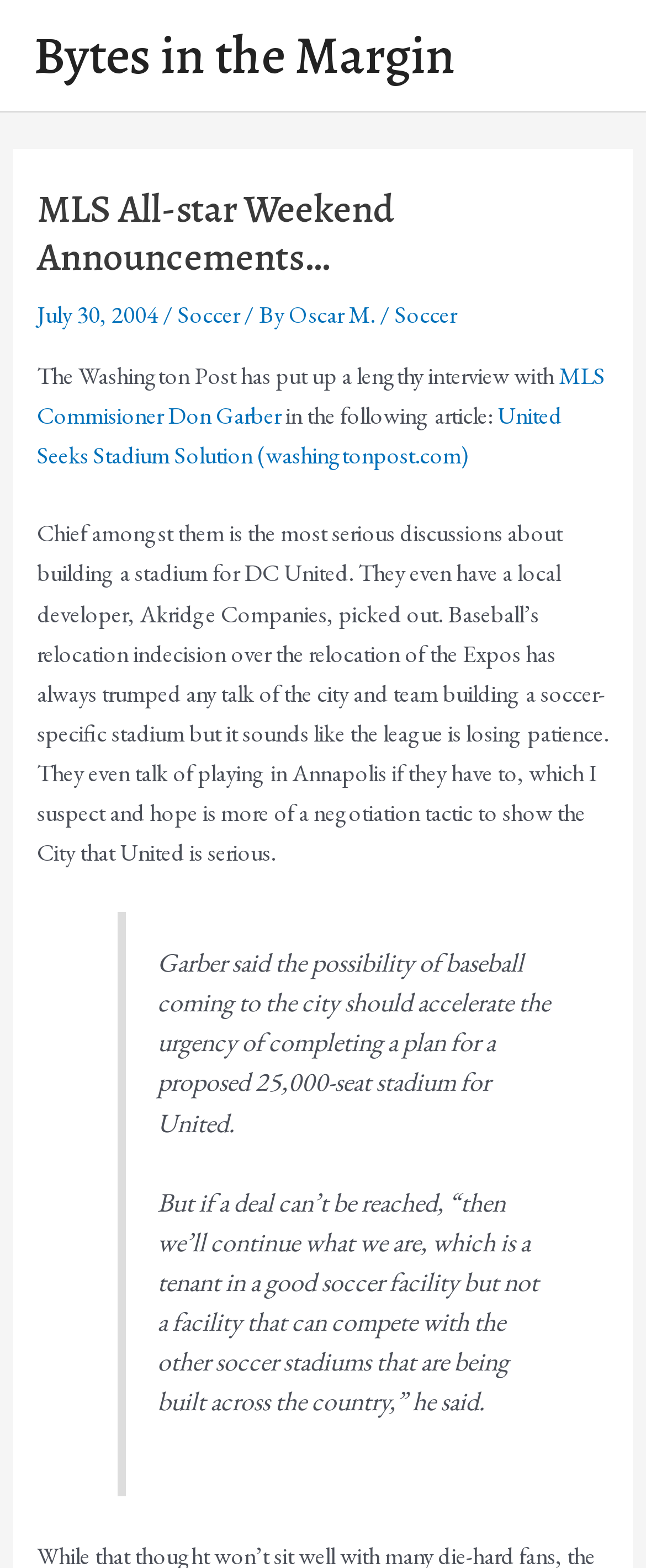Provide a thorough description of the webpage you see.

The webpage is an article about MLS All-star Weekend Announcements. At the top, there is a link to "Bytes in the Margin" and a main menu button on the right side. Below the main menu button, there is a header section with a heading "MLS All-star Weekend Announcements…" and a subheading "July 30, 2004" followed by a series of links and text, including "Soccer", "By Oscar M.", and another "Soccer" link.

The main content of the article starts with a paragraph of text that mentions an interview with MLS Commissioner Don Garber in The Washington Post. The text is followed by a link to the article "United Seeks Stadium Solution" on washingtonpost.com. The article discusses the possibility of building a stadium for DC United, with the league considering playing in Annapolis if a deal can't be reached.

There is a blockquote section in the middle of the article, which contains two paragraphs of text. The first paragraph quotes Garber saying that the possibility of baseball coming to the city should accelerate the urgency of completing a plan for a proposed 25,000-seat stadium for United. The second paragraph quotes Garber again, saying that if a deal can't be reached, United will continue to be a tenant in a good soccer facility but not a facility that can compete with other soccer stadiums being built across the country.